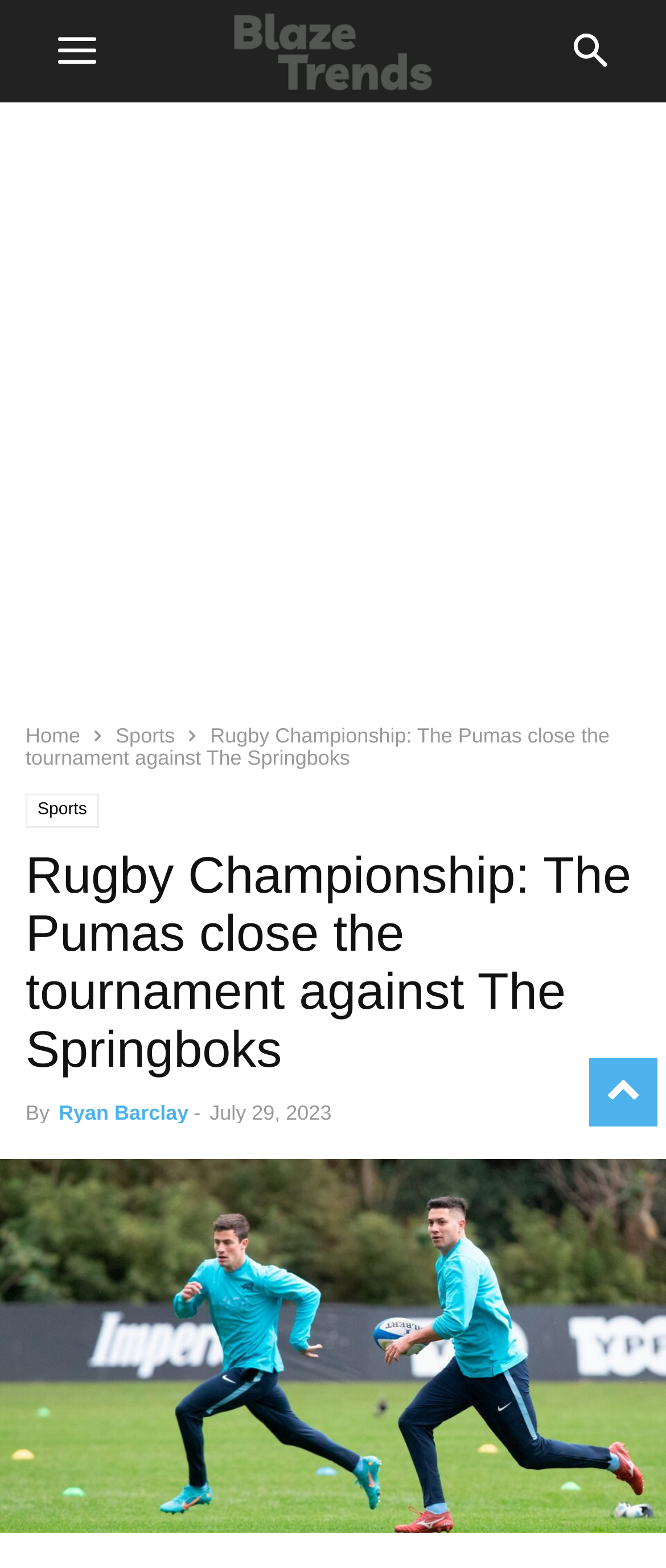Please identify the bounding box coordinates of the element's region that I should click in order to complete the following instruction: "go to home page". The bounding box coordinates consist of four float numbers between 0 and 1, i.e., [left, top, right, bottom].

[0.038, 0.462, 0.121, 0.477]